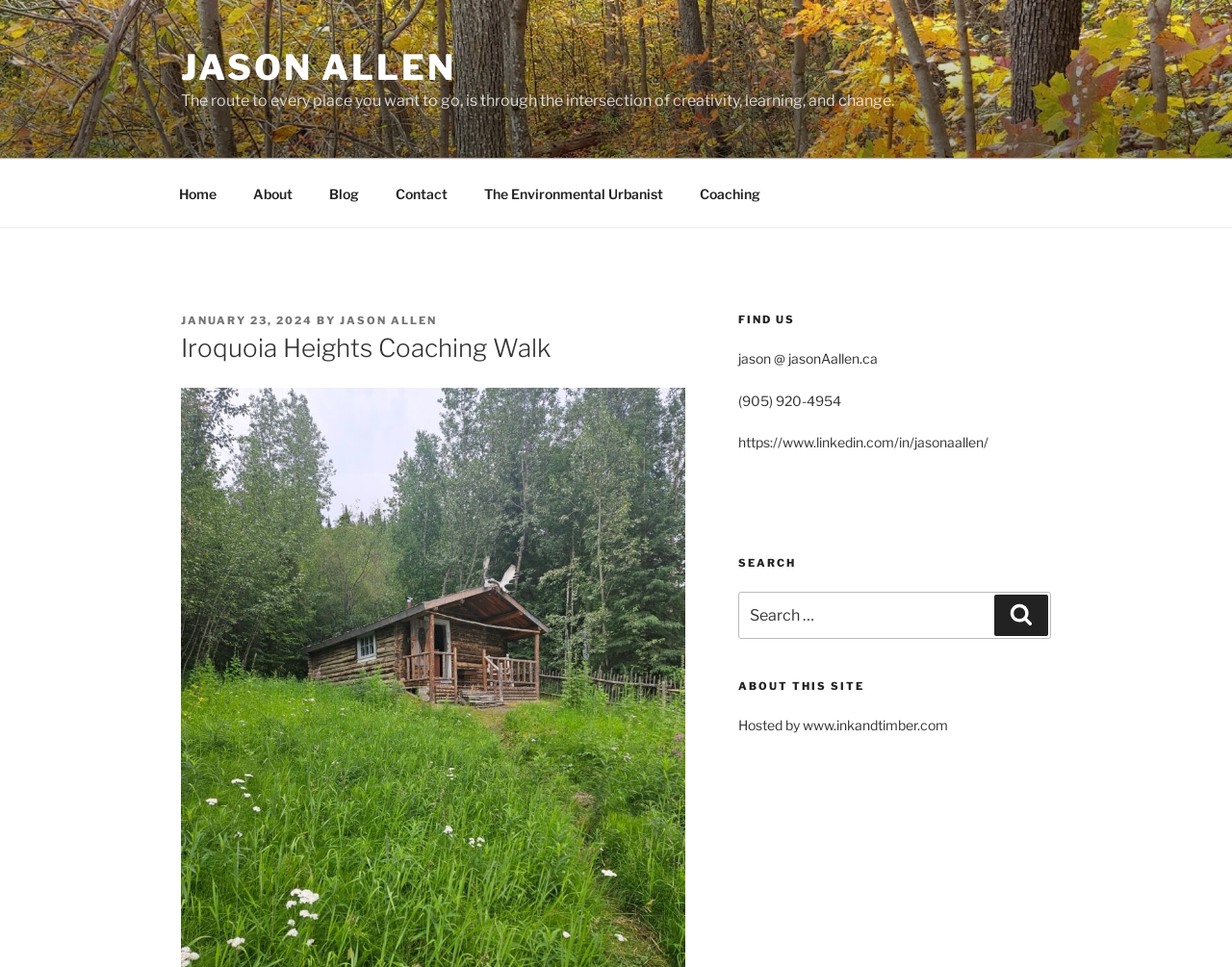Given the description of the UI element: "January 23, 2024", predict the bounding box coordinates in the form of [left, top, right, bottom], with each value being a float between 0 and 1.

[0.147, 0.324, 0.254, 0.338]